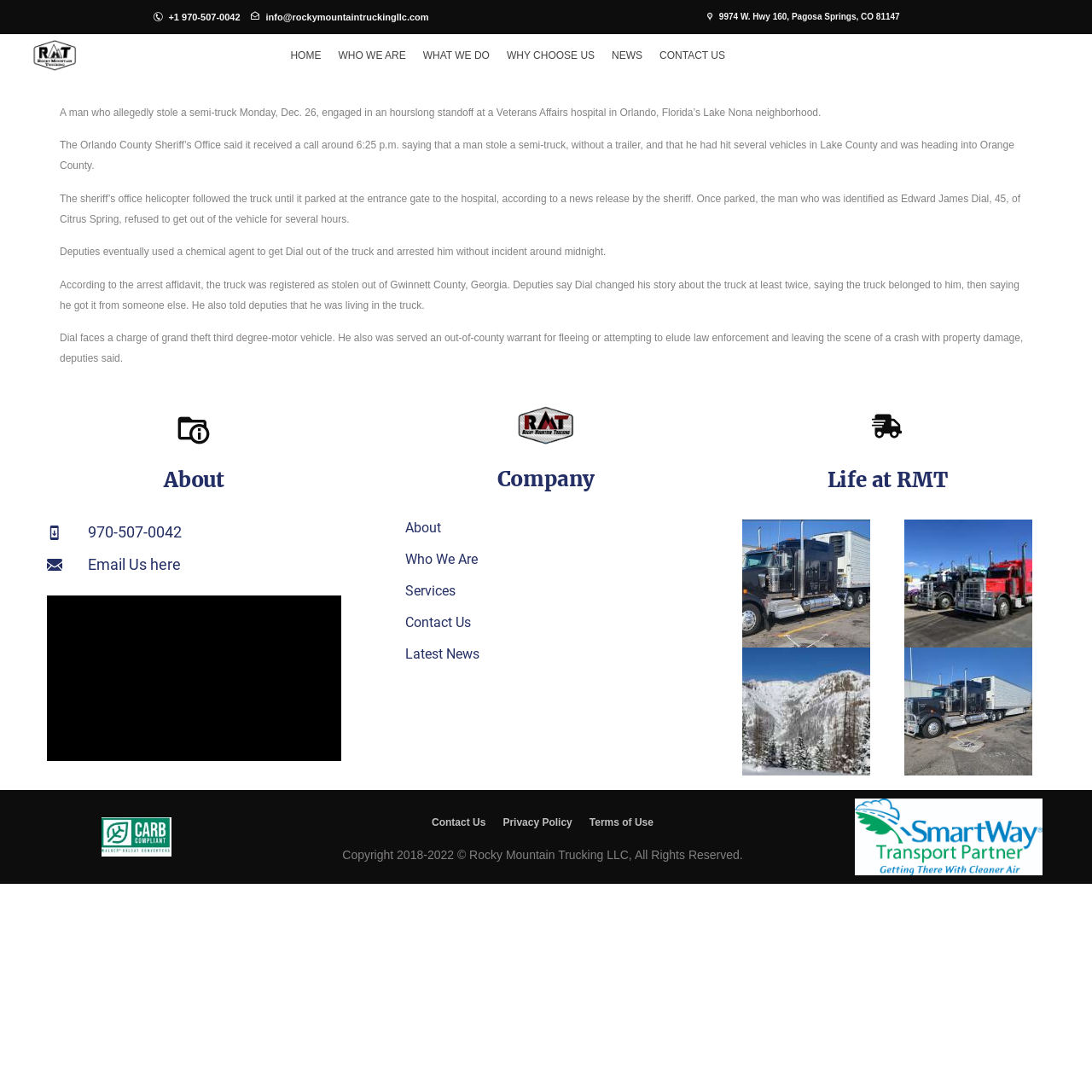Locate the UI element described as follows: "Why Choose Us". Return the bounding box coordinates as four float numbers between 0 and 1 in the order [left, top, right, bottom].

[0.46, 0.038, 0.548, 0.063]